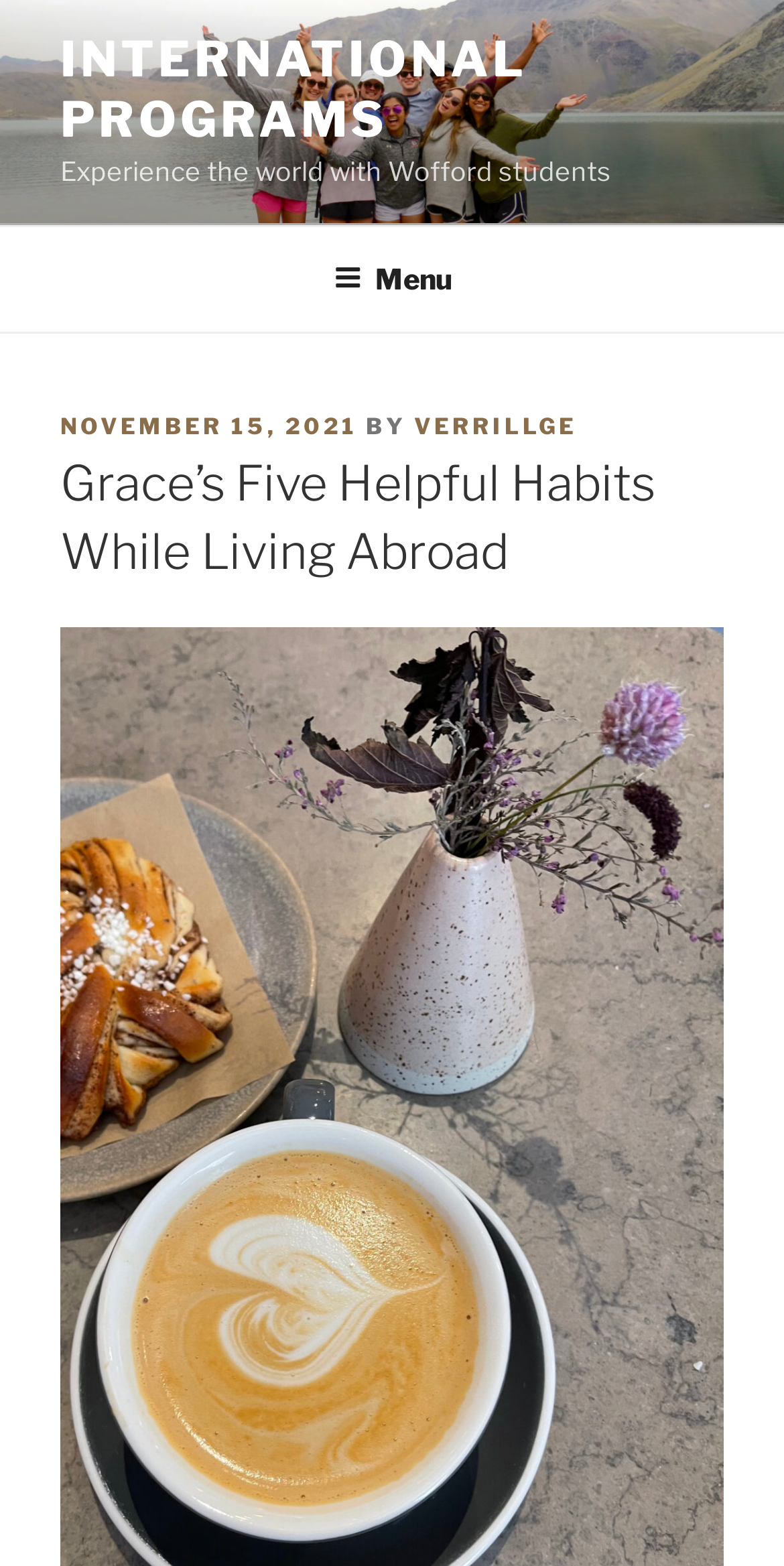Find the bounding box coordinates for the UI element whose description is: "November 15, 2021November 15, 2021". The coordinates should be four float numbers between 0 and 1, in the format [left, top, right, bottom].

[0.077, 0.263, 0.456, 0.281]